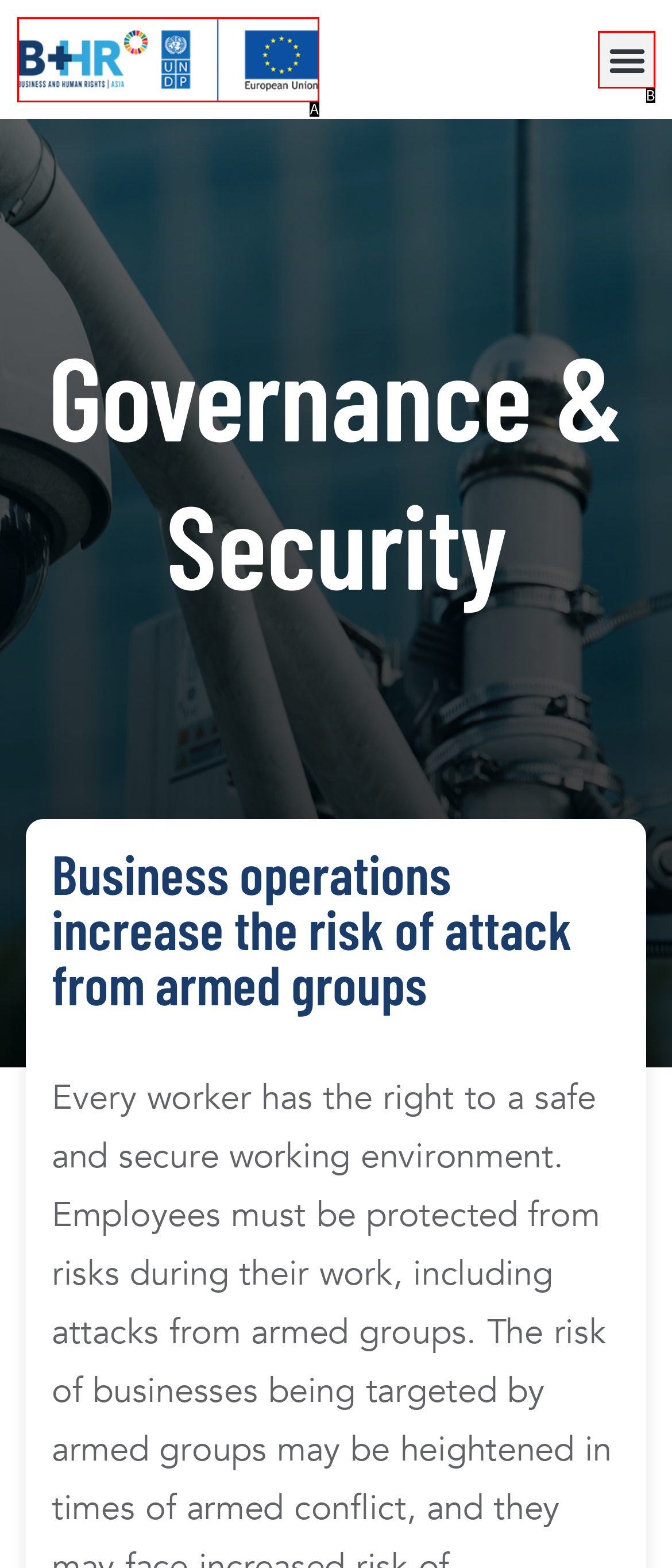Find the option that matches this description: alt="UN_Logo_Latest" title="UN_Logo_Latest"
Provide the matching option's letter directly.

A